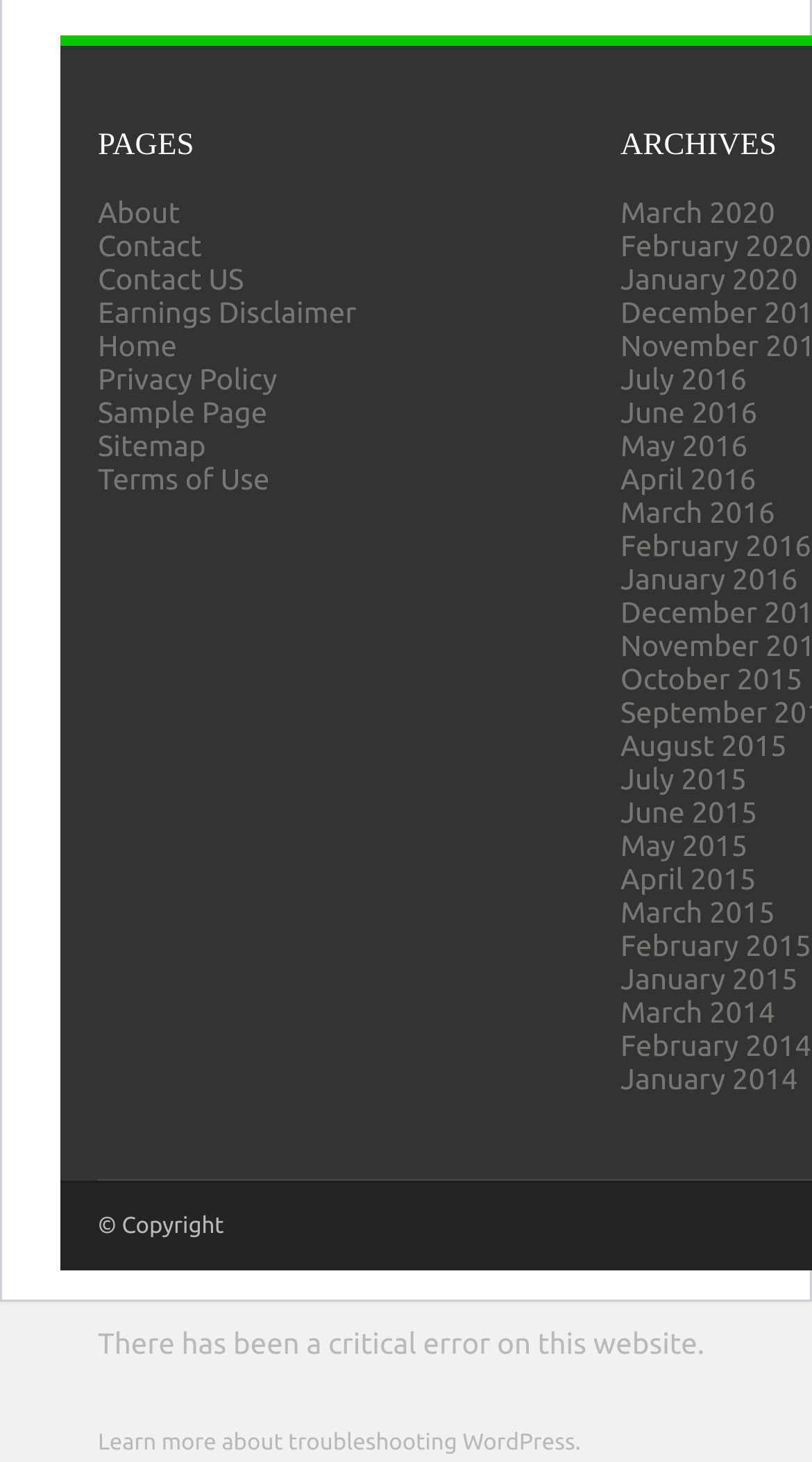Please give a short response to the question using one word or a phrase:
What is the text below the links on the left side of the webpage?

Copyright